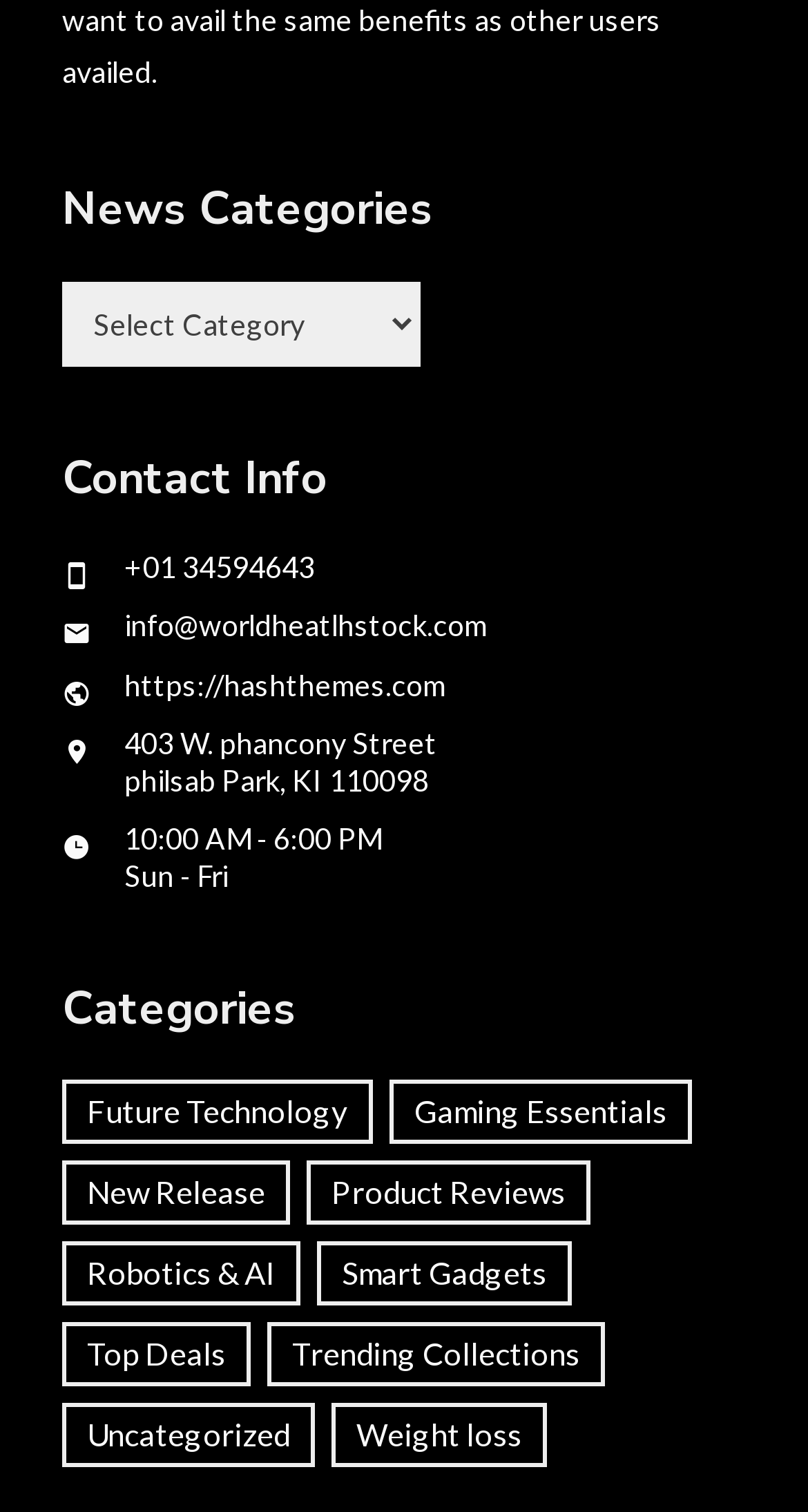Locate the bounding box coordinates of the element I should click to achieve the following instruction: "Check the Top Deals page".

[0.077, 0.875, 0.31, 0.917]